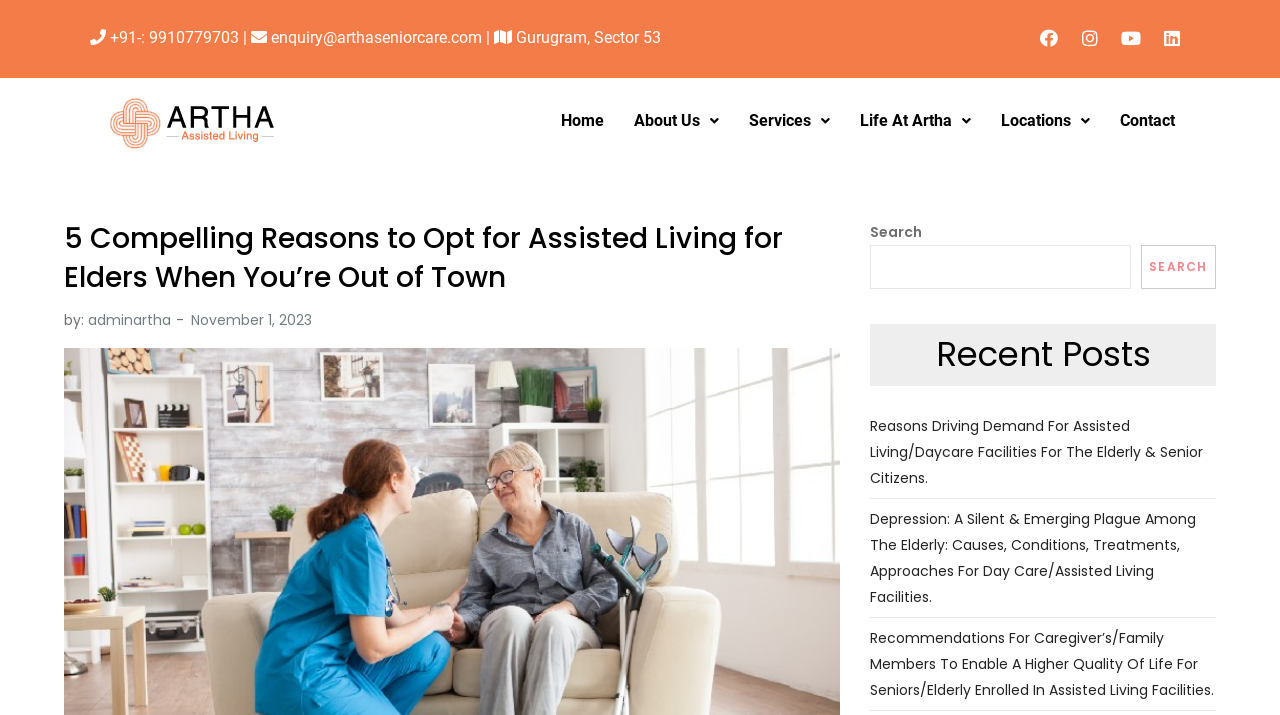What is the author of the blog post? Observe the screenshot and provide a one-word or short phrase answer.

adminartha